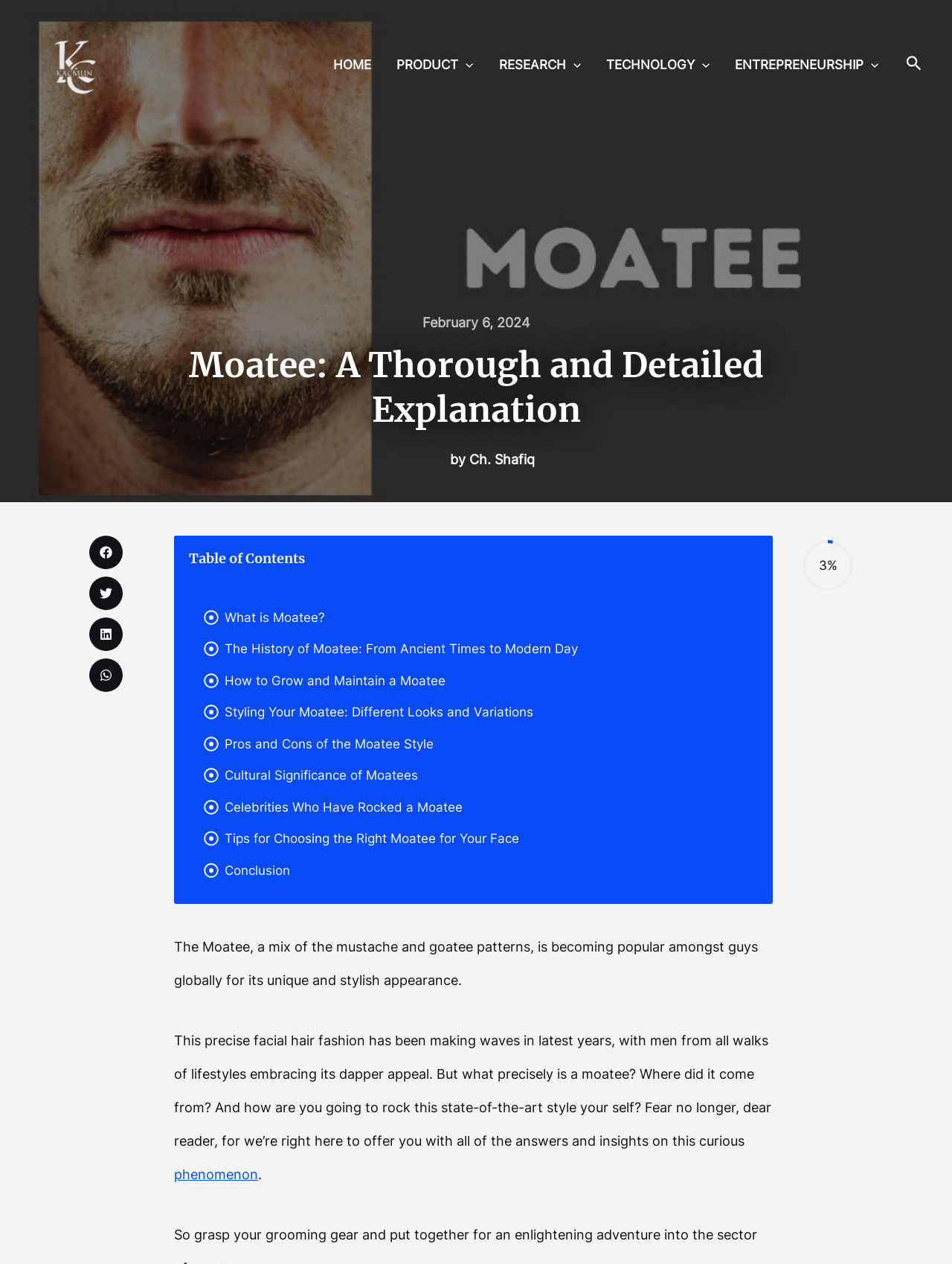Please answer the following question using a single word or phrase: 
What is the purpose of the 'Share on' buttons?

To share on social media